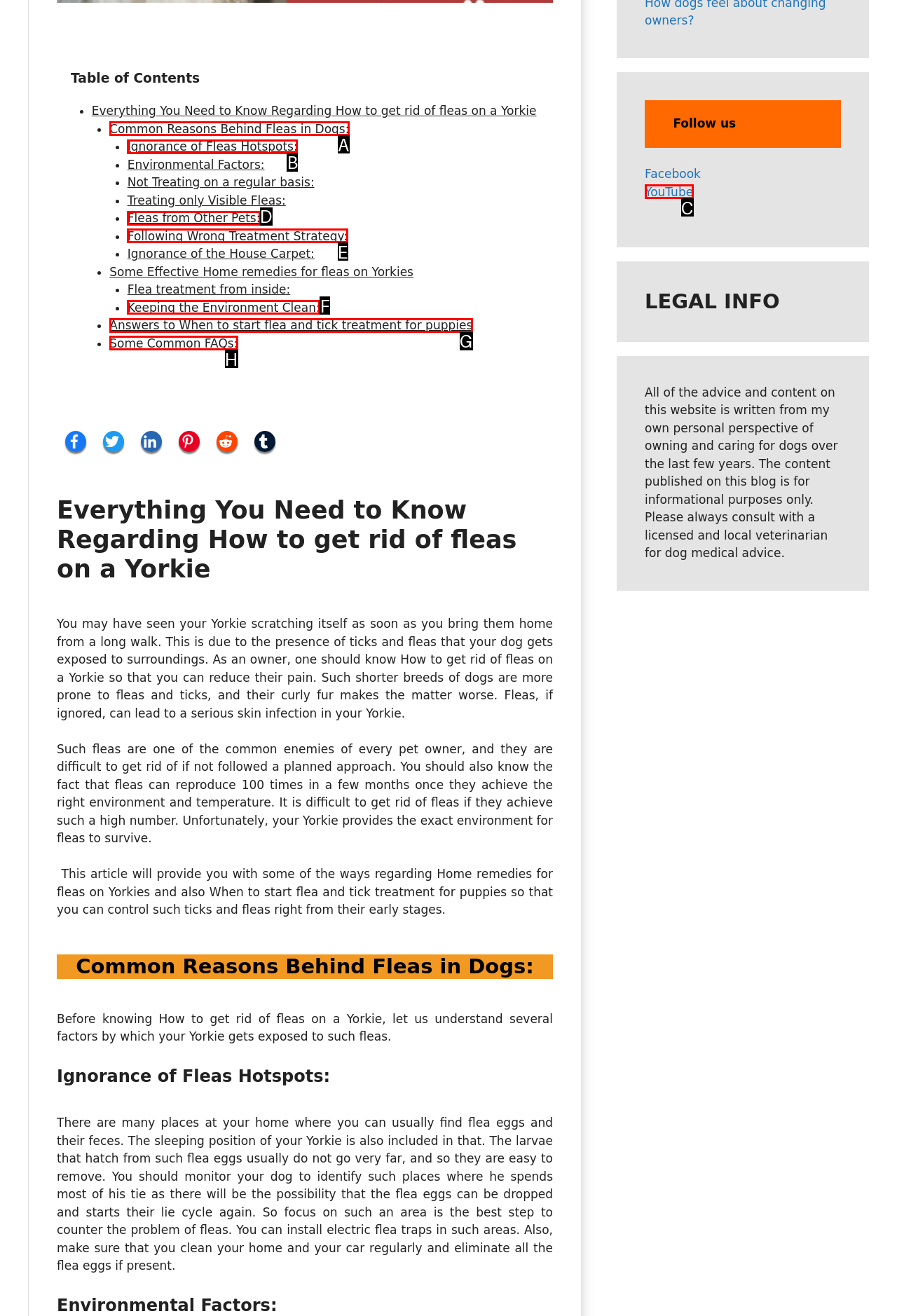Point out the option that best suits the description: YouTube
Indicate your answer with the letter of the selected choice.

C